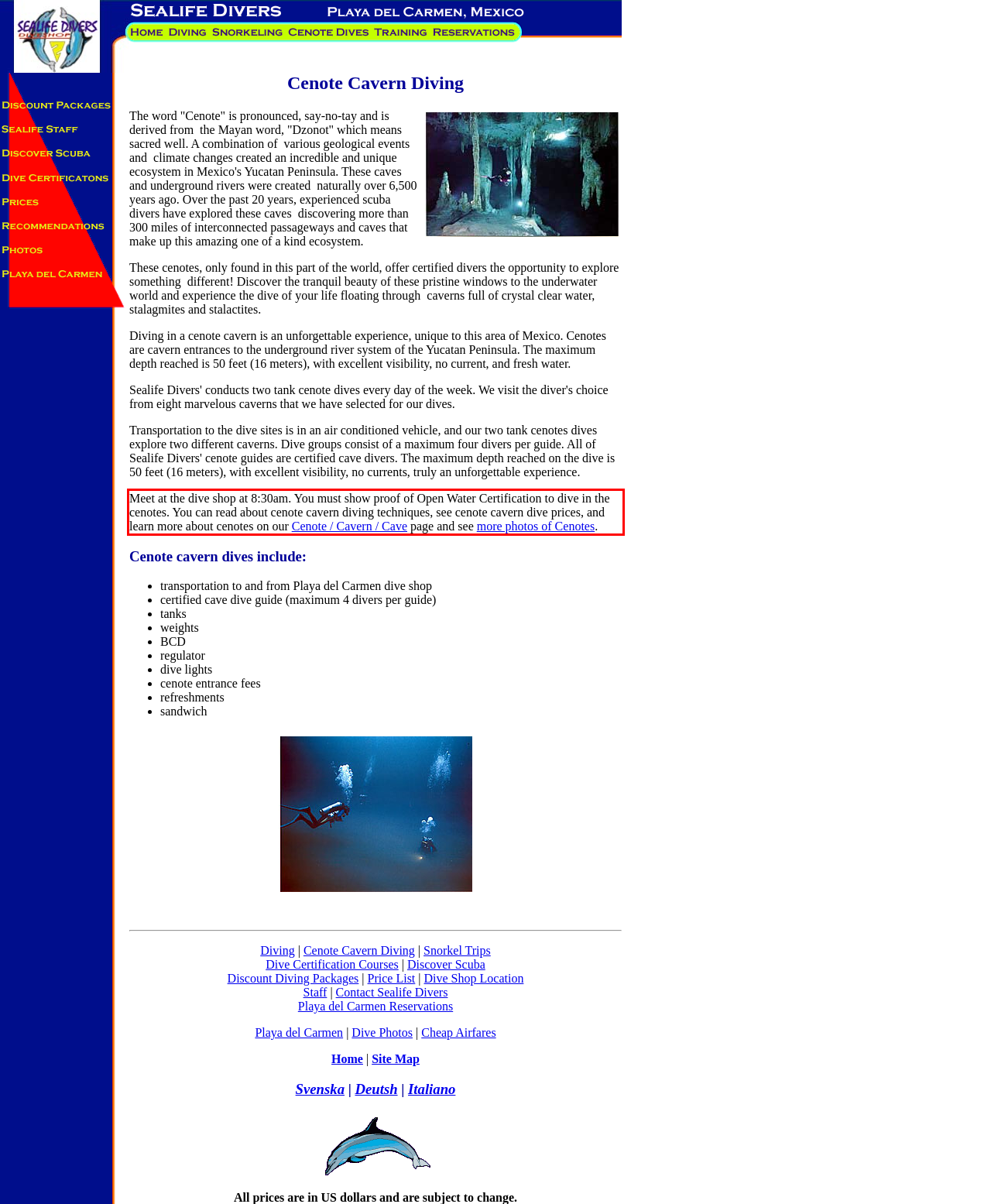Using the provided webpage screenshot, recognize the text content in the area marked by the red bounding box.

Meet at the dive shop at 8:30am. You must show proof of Open Water Certification to dive in the cenotes. You can read about cenote cavern diving techniques, see cenote cavern dive prices, and learn more about cenotes on our Cenote / Cavern / Cave page and see more photos of Cenotes.